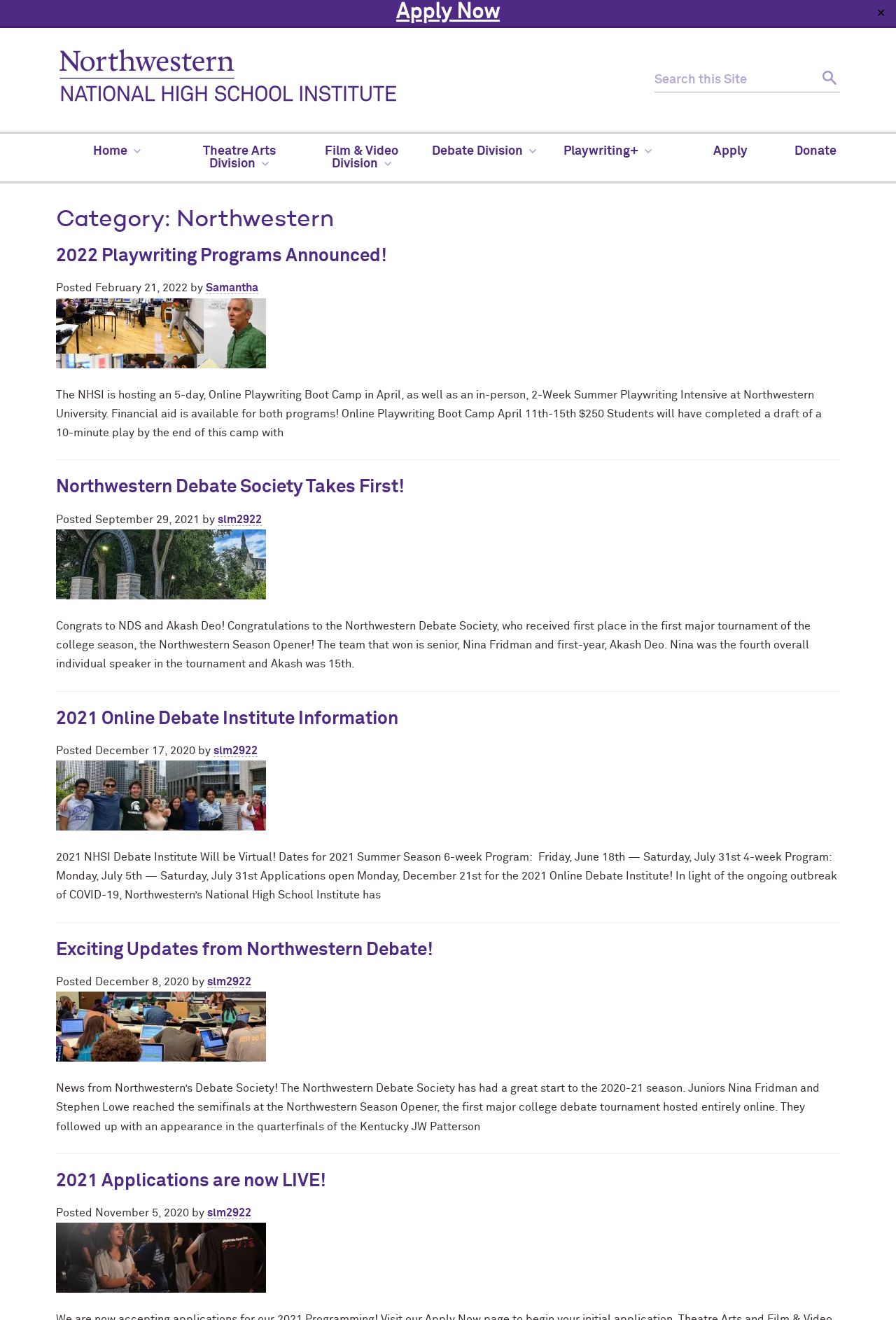What is the name of the institute?
Answer briefly with a single word or phrase based on the image.

National High School Institute